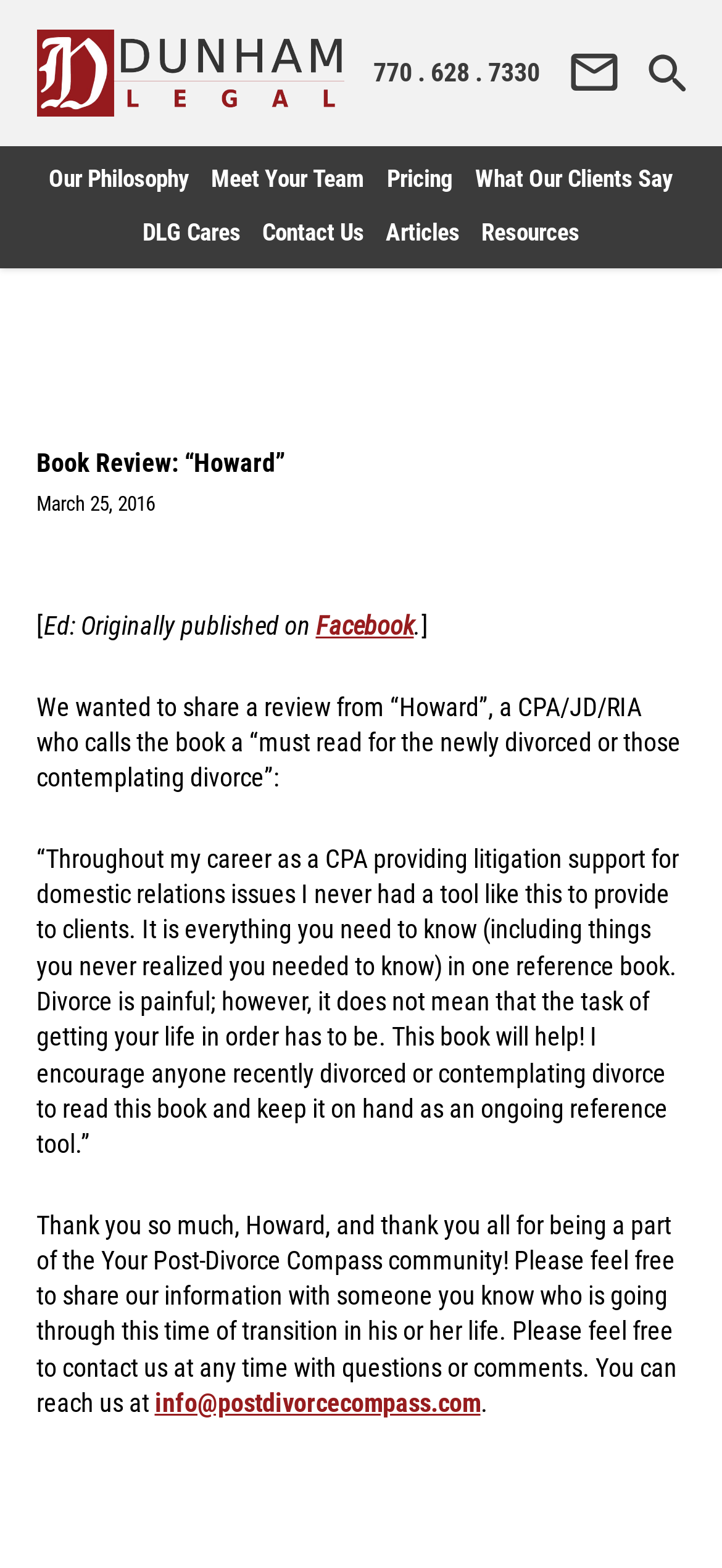Provide a thorough description of this webpage.

The webpage is a book review page from Dunham Legal, featuring a review from "Howard", a CPA/JD/RIA. At the top left corner, there is a logo of Dunham Legal, accompanied by three social media links with icons. Below the logo, there is a navigation menu with links to "Our Philosophy", "Meet Your Team", "Pricing", "What Our Clients Say", "DLG Cares", "Contact Us", "Articles", and "Resources".

The main content of the page is an article with a heading "Book Review: “Howard”" at the top. Below the heading, there is a date "March 25, 2016" and a note indicating that the review was originally published on Facebook. The review itself is a quote from Howard, praising the book as a "must read for the newly divorced or those contemplating divorce". The quote is divided into three paragraphs, describing the usefulness of the book in providing guidance during the divorce process.

At the bottom of the page, there is a call to action, thanking Howard and encouraging readers to share the information with others who may be going through a divorce. There is also a contact email address "info@postdivorcecompass.com" provided for readers to reach out with questions or comments.